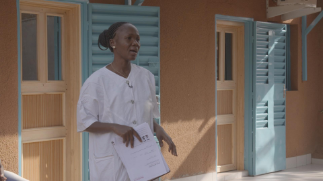What is the atmosphere in the background?
Using the information from the image, give a concise answer in one word or a short phrase.

warm and inviting